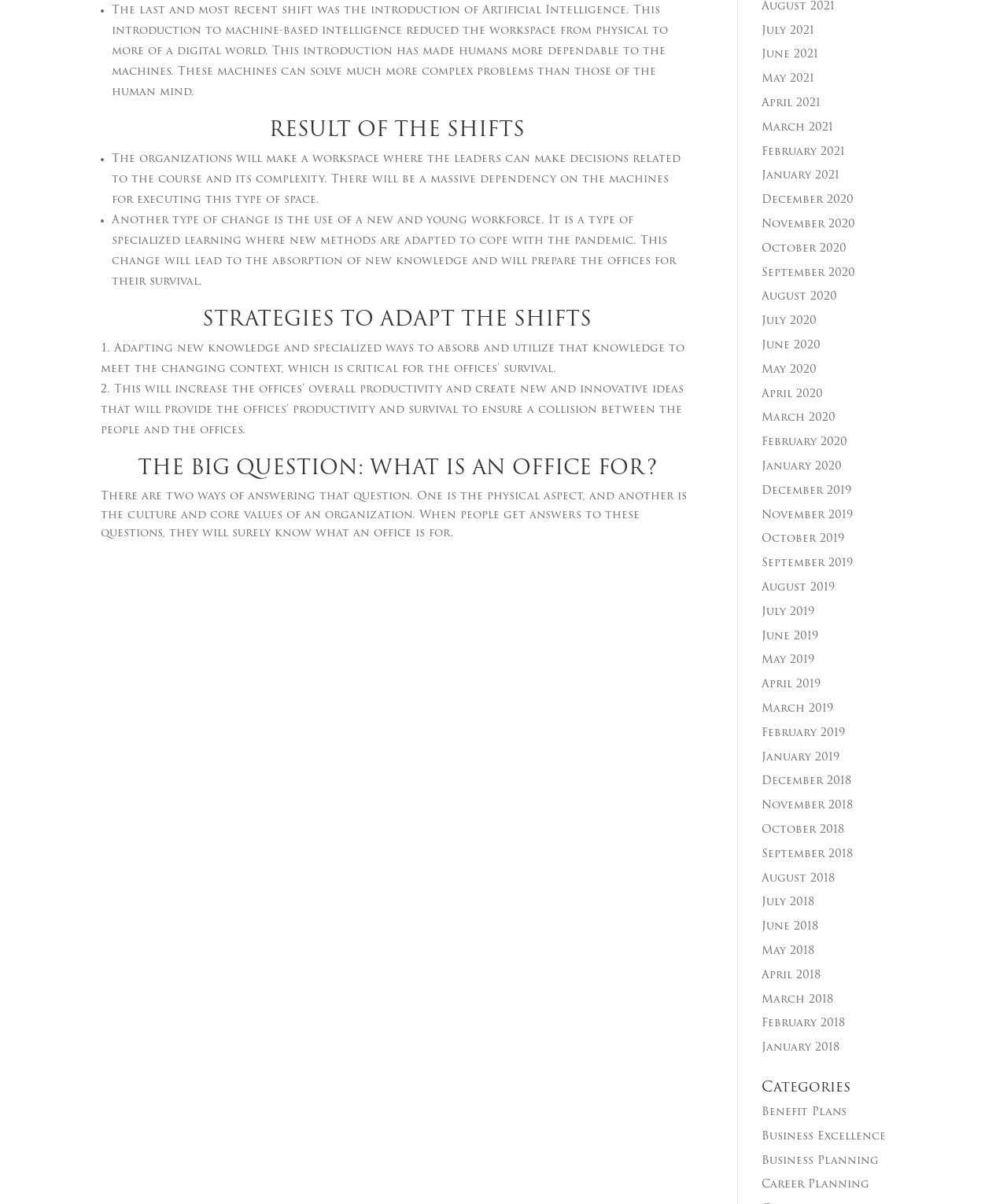Provide your answer in a single word or phrase: 
What is the result of the shifts?

Dependency on machines